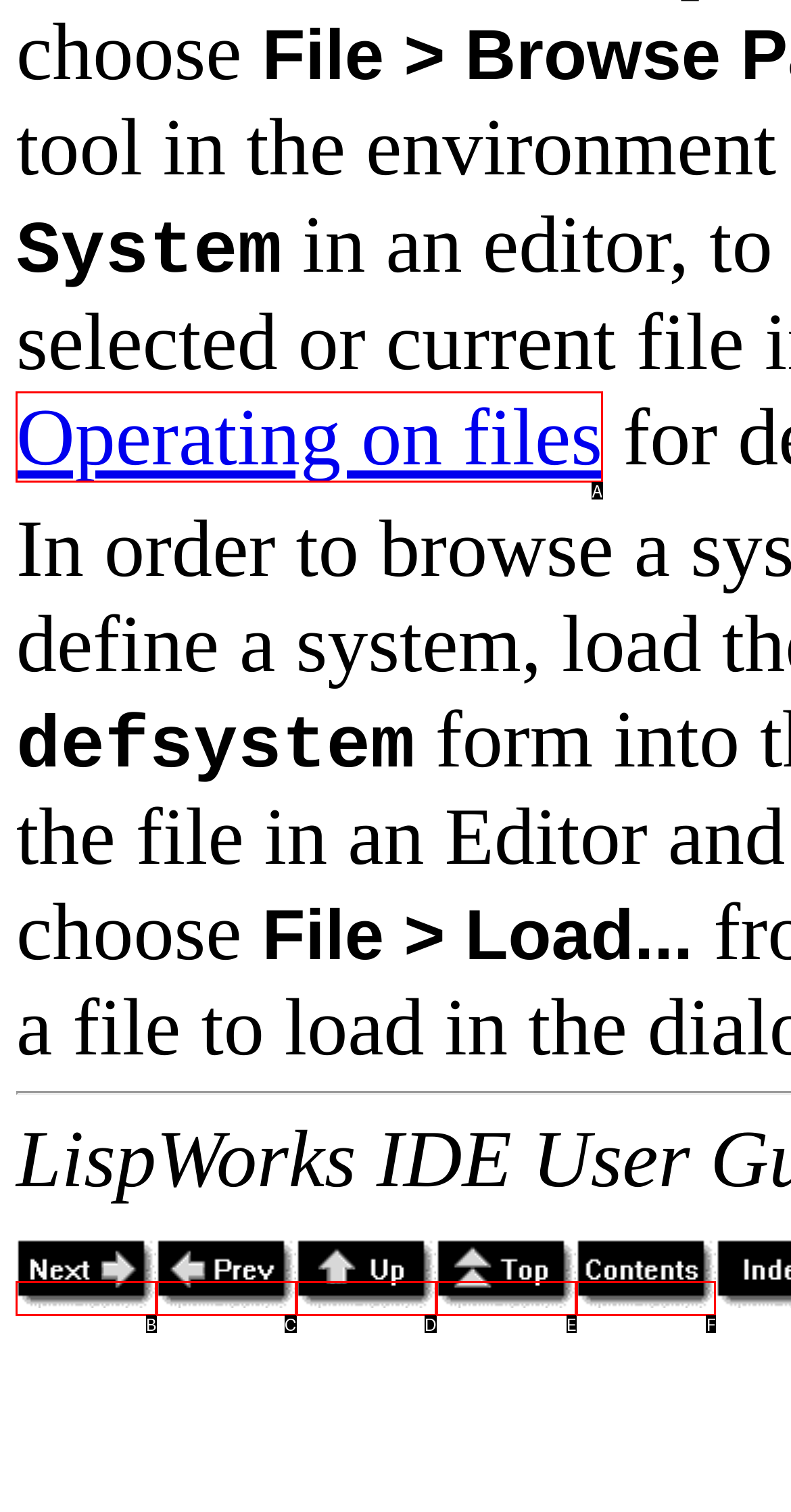From the options shown, which one fits the description: Operating on files? Respond with the appropriate letter.

A